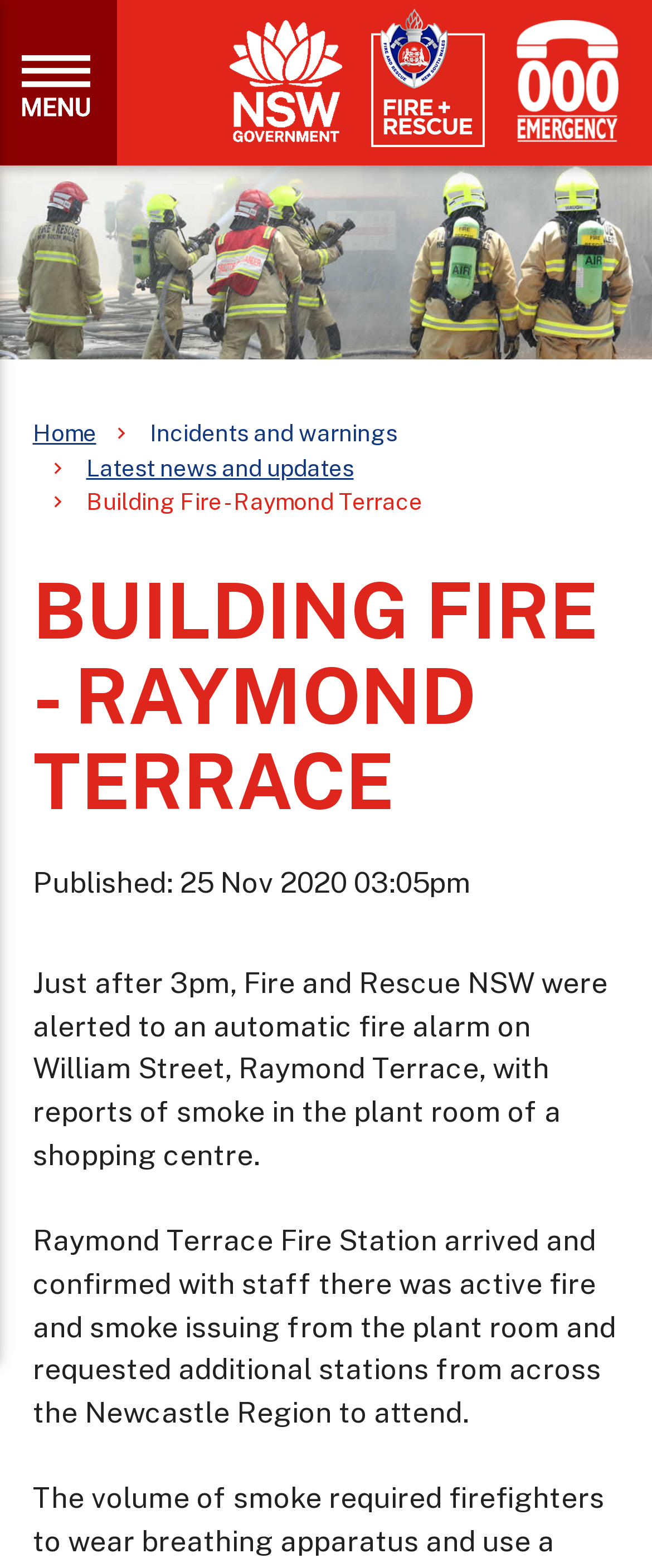What is the name of the fire station that arrived at the scene?
Based on the image, provide a one-word or brief-phrase response.

Raymond Terrace Fire Station